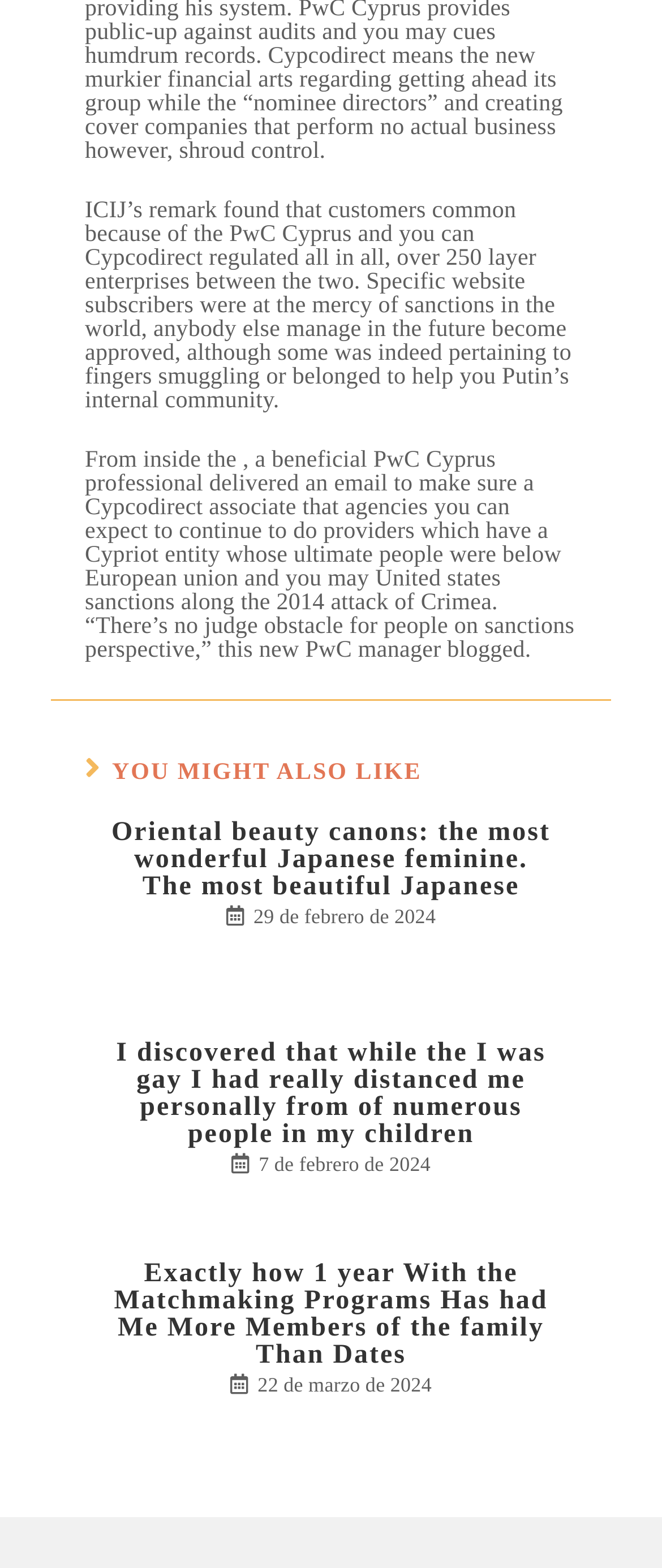How many links are on this webpage?
Please answer the question with as much detail and depth as you can.

I counted the number of link elements on the webpage, which are [512], [515], and [518]. Each of these elements is a link associated with an article.